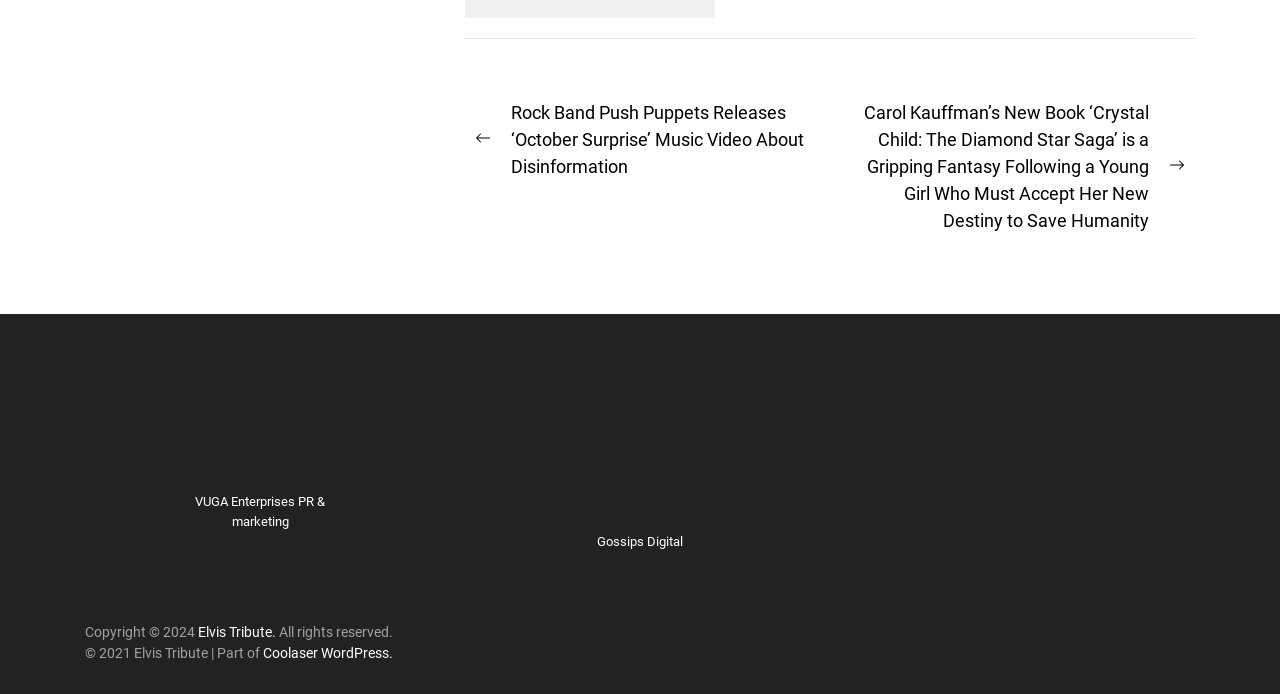Given the description parent_node: Gossips Digital, predict the bounding box coordinates of the UI element. Ensure the coordinates are in the format (top-left x, top-left y, bottom-right x, bottom-right y) and all values are between 0 and 1.

[0.43, 0.702, 0.57, 0.725]